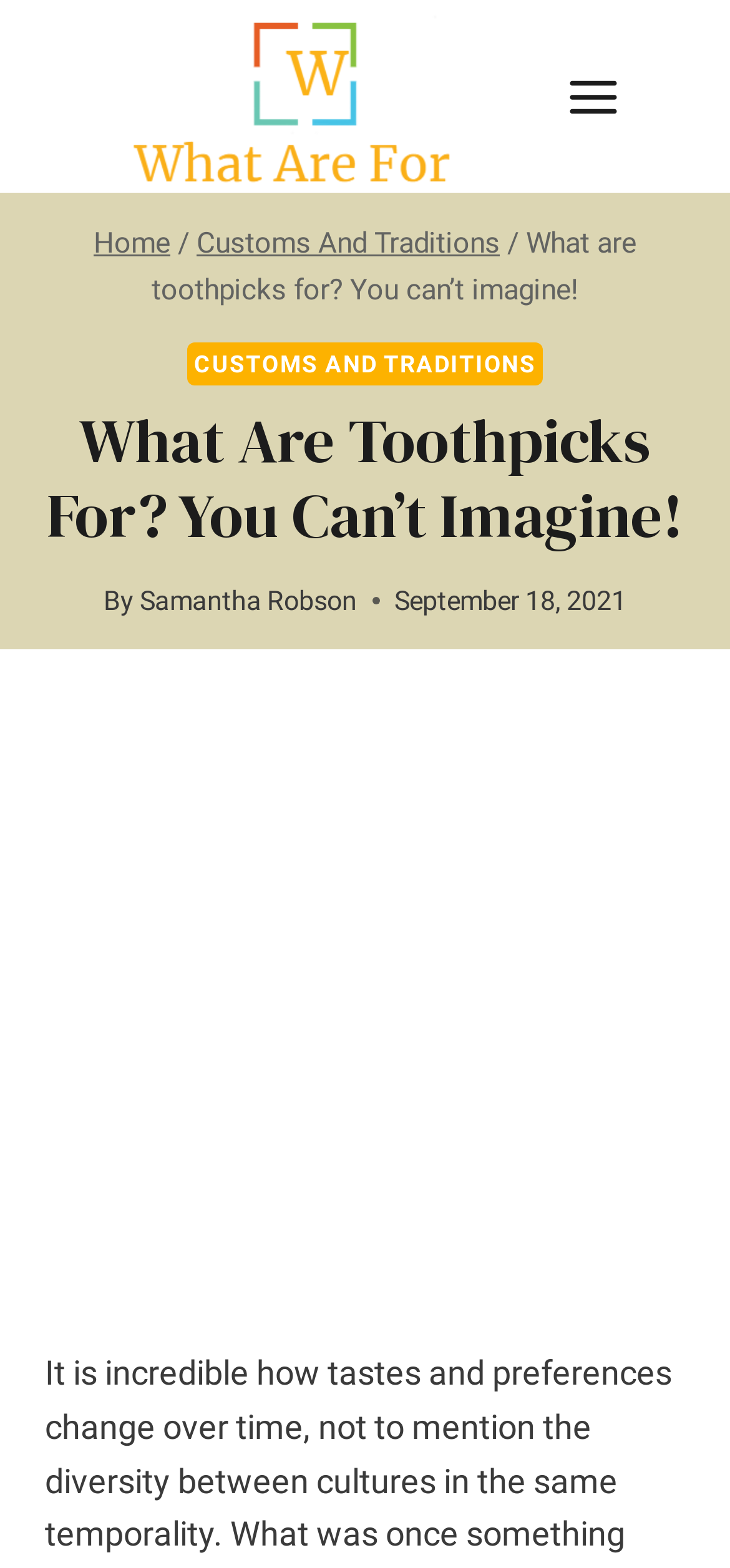What is the text of the webpage's headline?

What Are Toothpicks For? You Can’t Imagine!